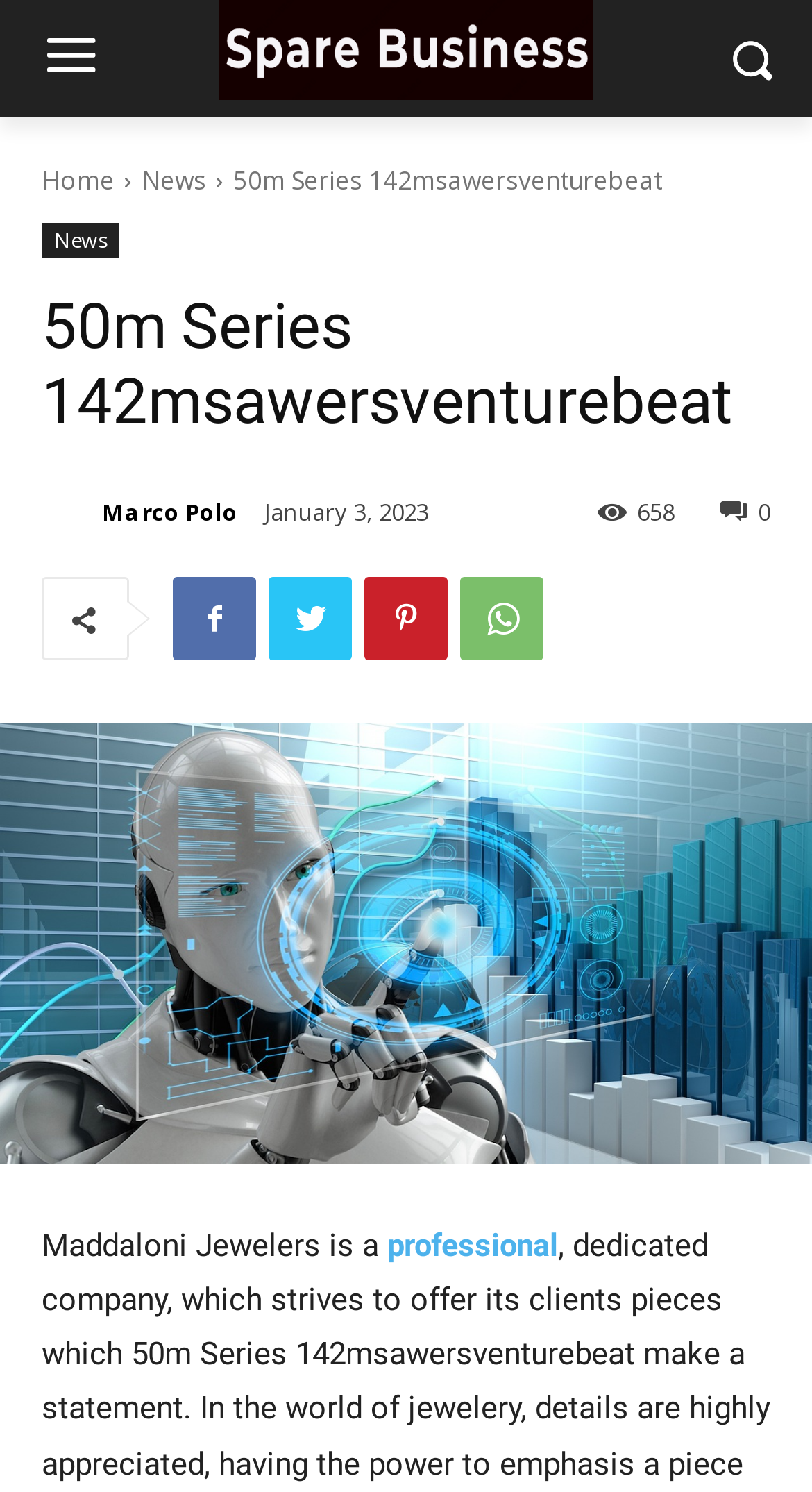Determine the bounding box coordinates of the region to click in order to accomplish the following instruction: "Visit Marco Polo". Provide the coordinates as four float numbers between 0 and 1, specifically [left, top, right, bottom].

[0.051, 0.329, 0.118, 0.357]